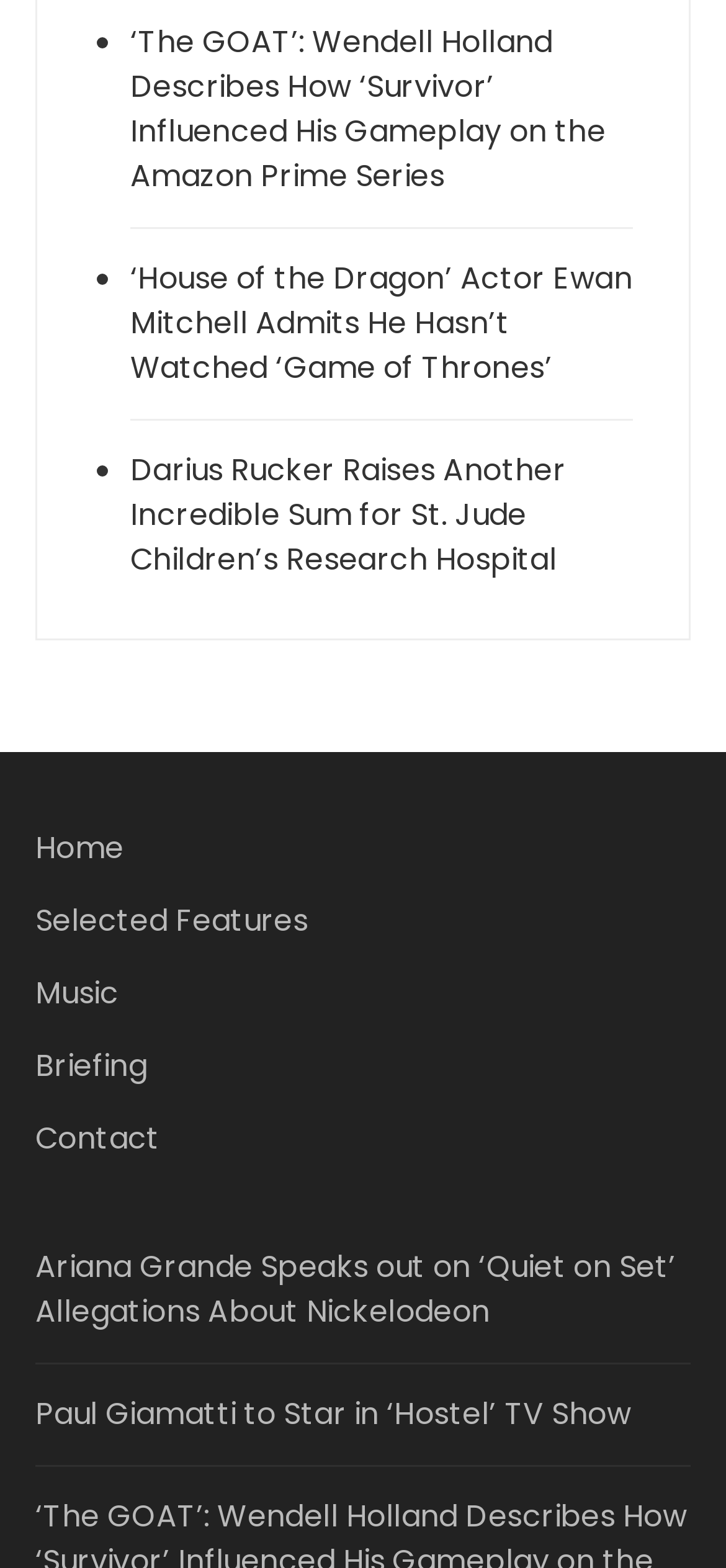Locate the bounding box coordinates of the element you need to click to accomplish the task described by this instruction: "Read about Ariana Grande's statement on 'Quiet on Set' allegations".

[0.048, 0.795, 0.952, 0.852]